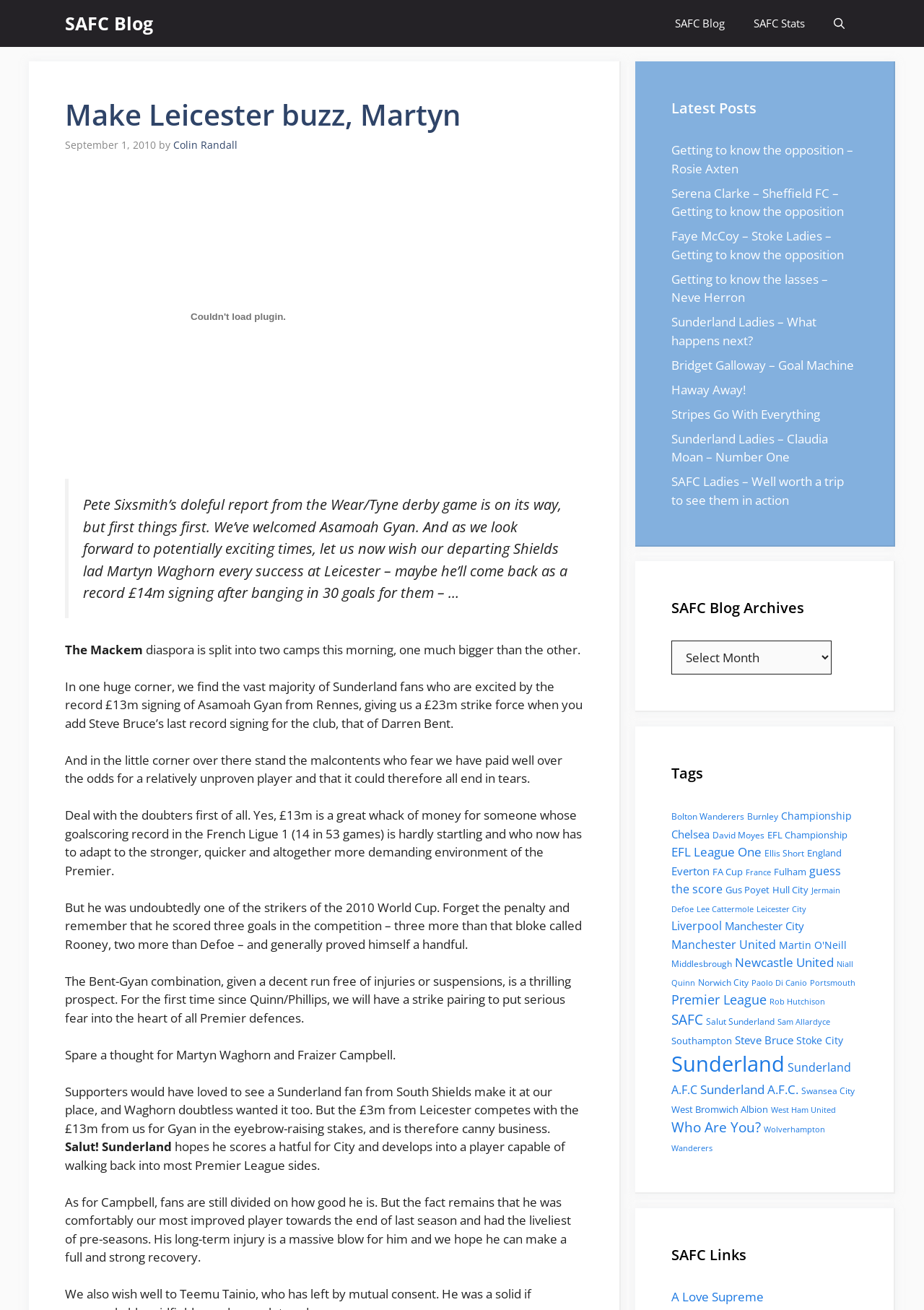Given the following UI element description: "Bridget Galloway – Goal Machine", find the bounding box coordinates in the webpage screenshot.

[0.727, 0.272, 0.924, 0.285]